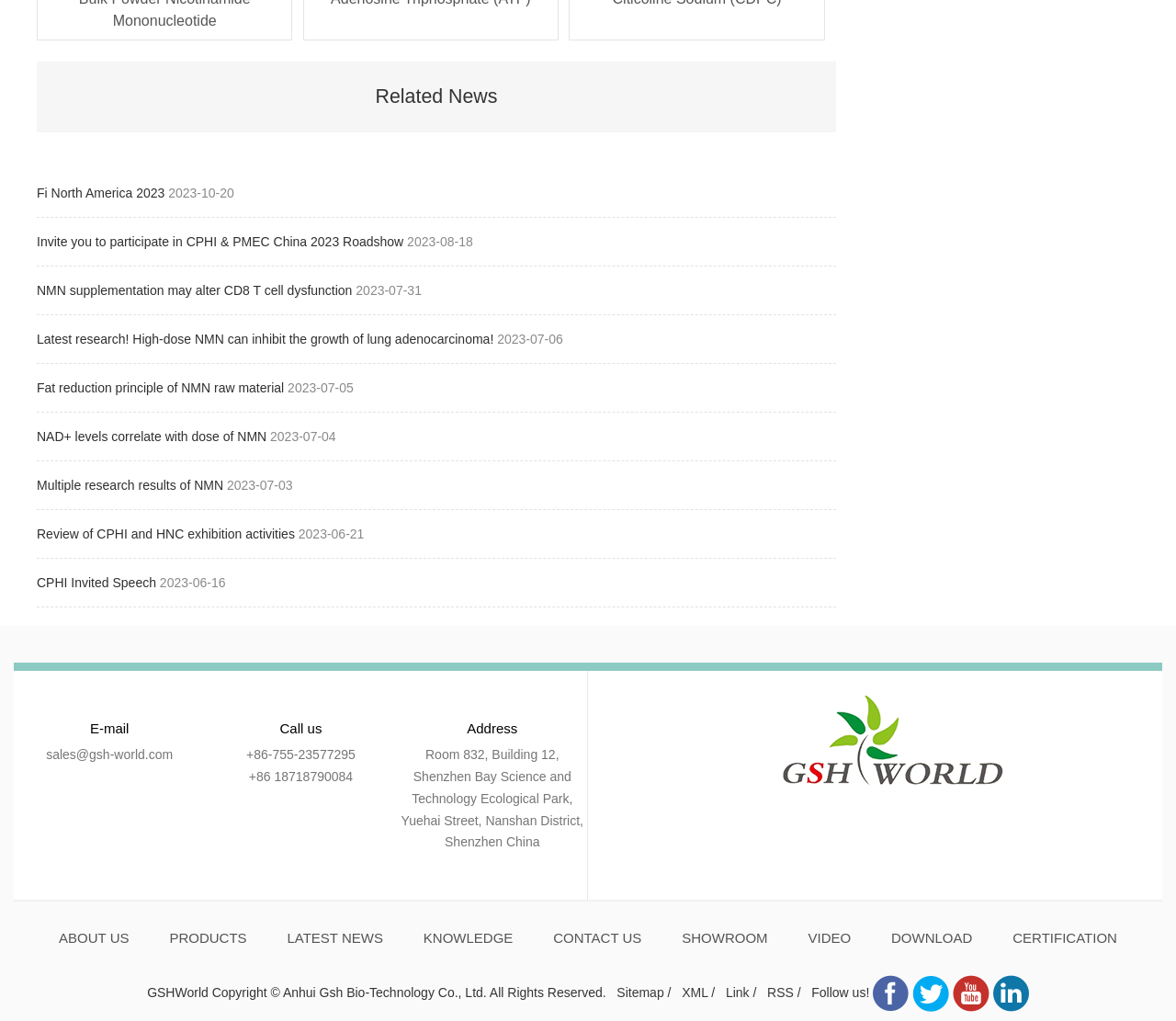Provide your answer to the question using just one word or phrase: What is the address of the company?

Shenzhen Bay Science and Technology Ecological Park